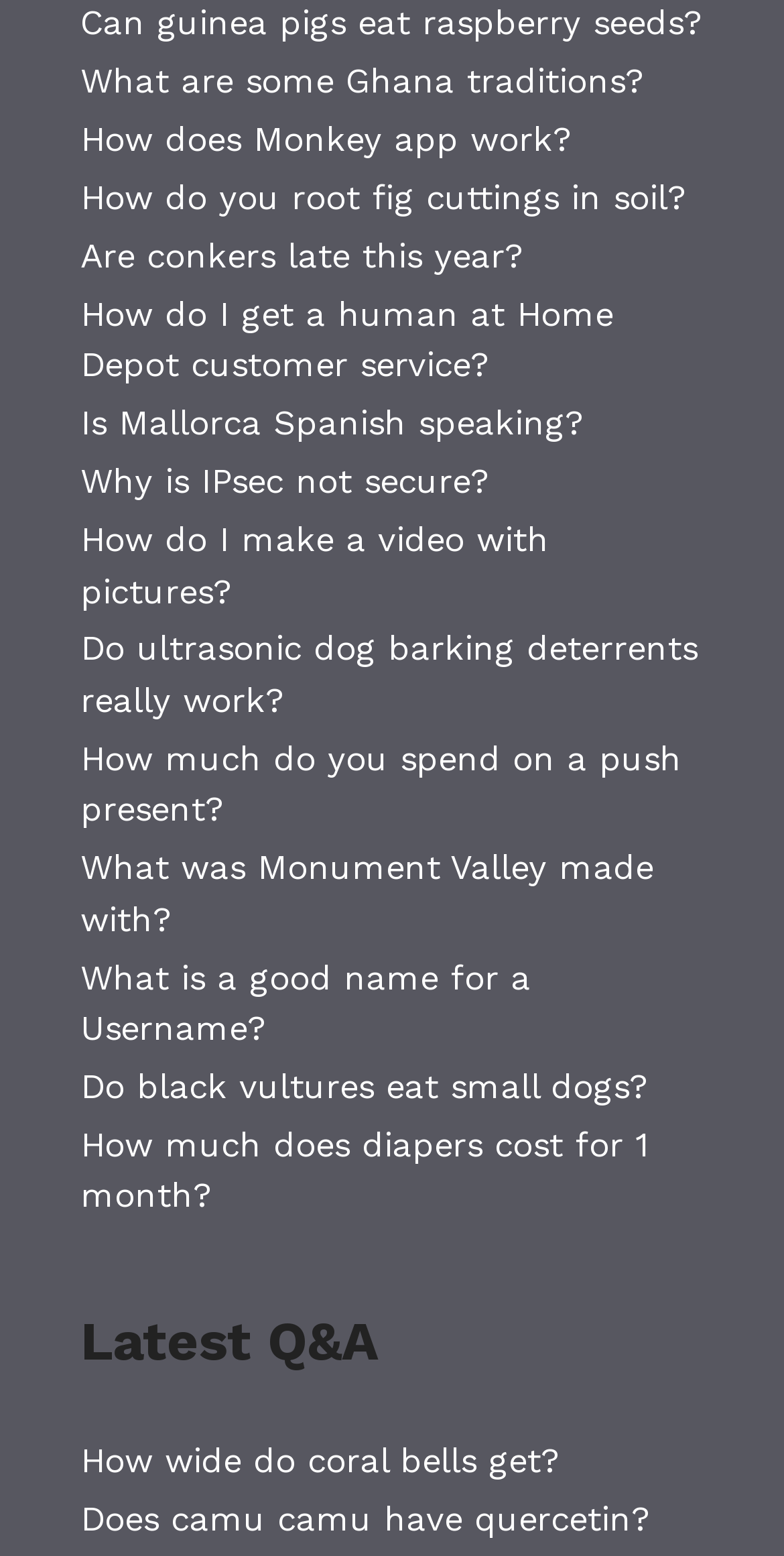Provide the bounding box for the UI element matching this description: "Are conkers late this year?".

[0.103, 0.151, 0.667, 0.177]